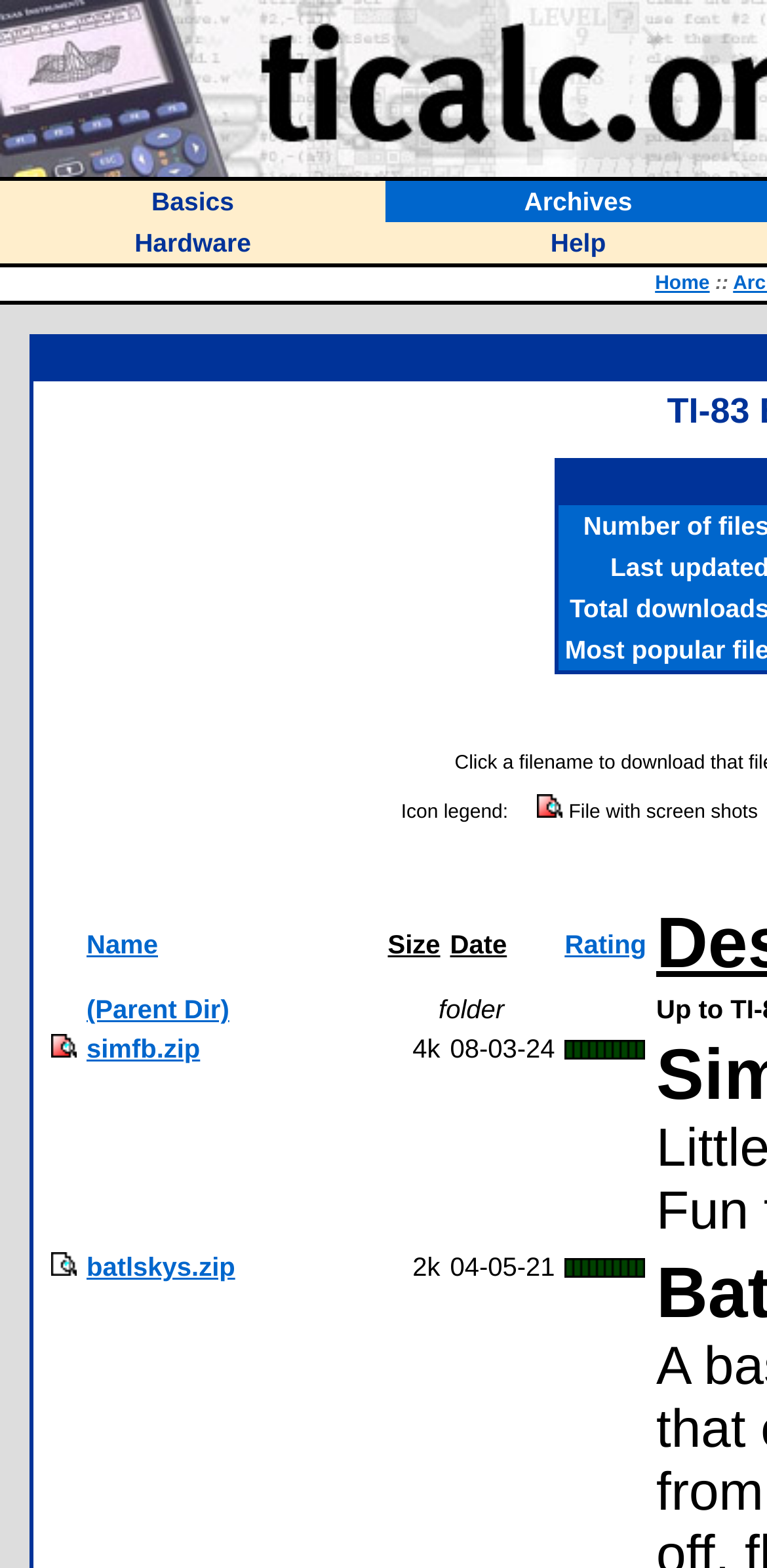Identify the bounding box coordinates for the region to click in order to carry out this instruction: "Click on the 'Home' link". Provide the coordinates using four float numbers between 0 and 1, formatted as [left, top, right, bottom].

[0.854, 0.174, 0.925, 0.188]